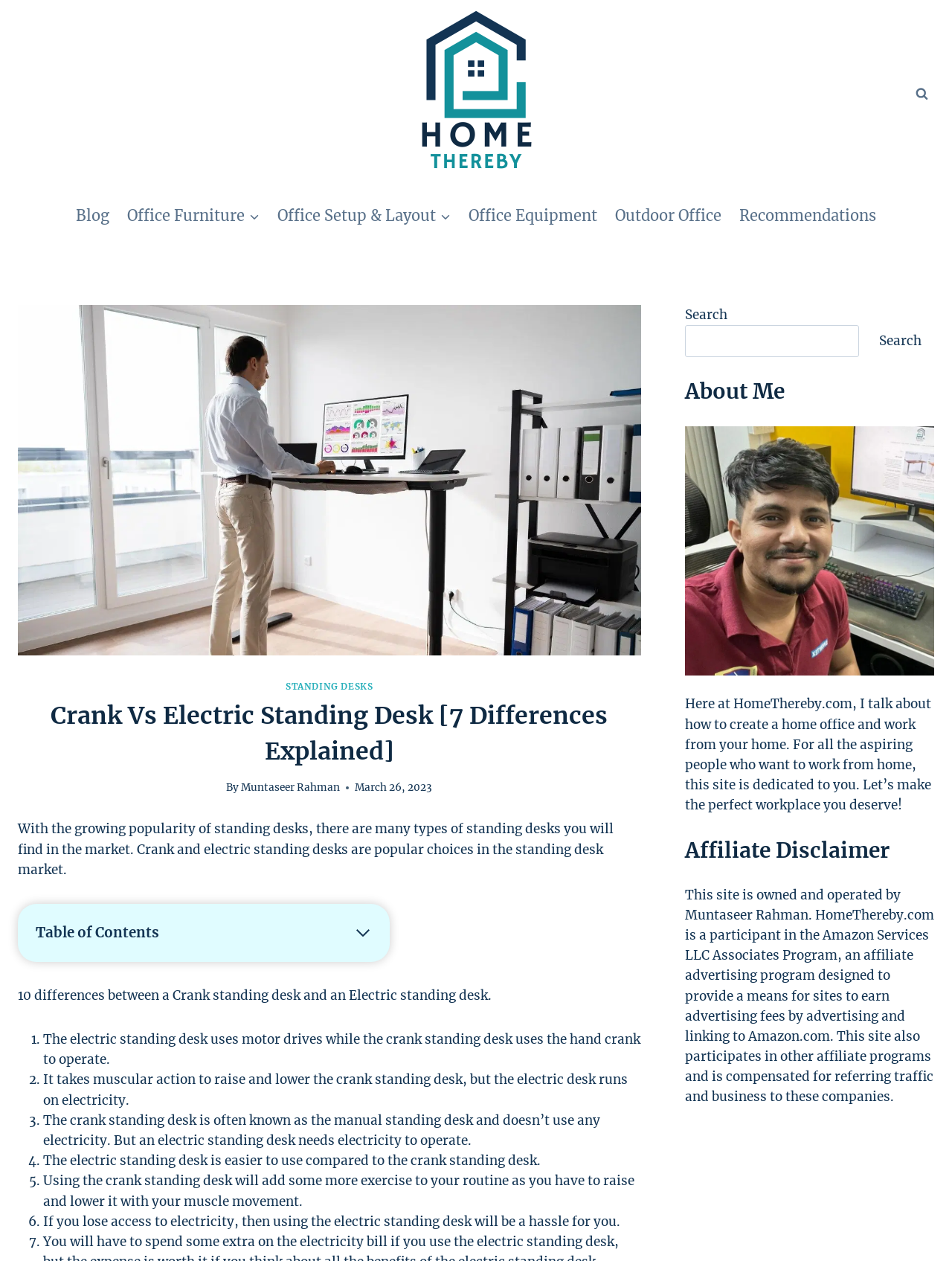Can you find the bounding box coordinates for the element that needs to be clicked to execute this instruction: "Expand the 'Table of Contents'"? The coordinates should be given as four float numbers between 0 and 1, i.e., [left, top, right, bottom].

[0.372, 0.733, 0.391, 0.747]